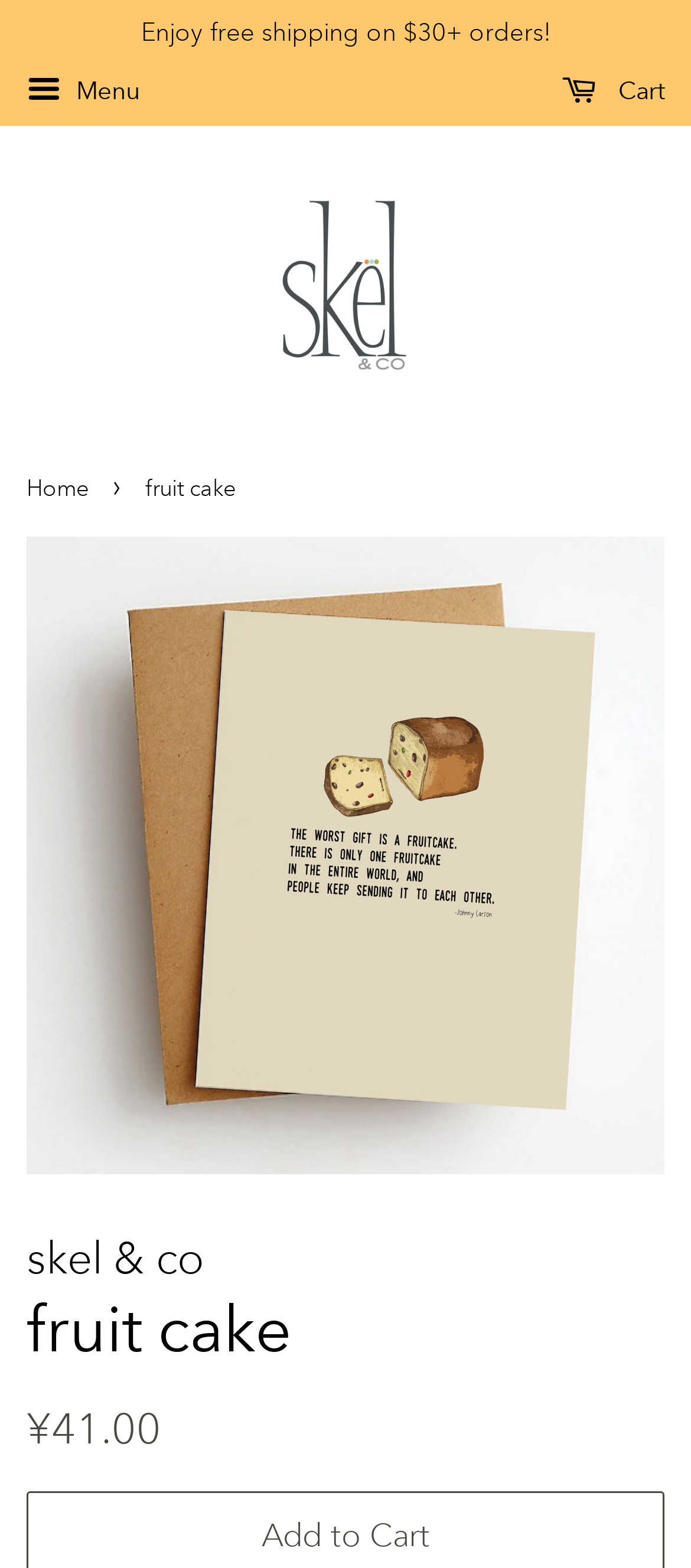Given the element description: "Home", predict the bounding box coordinates of the UI element it refers to, using four float numbers between 0 and 1, i.e., [left, top, right, bottom].

[0.038, 0.303, 0.141, 0.321]